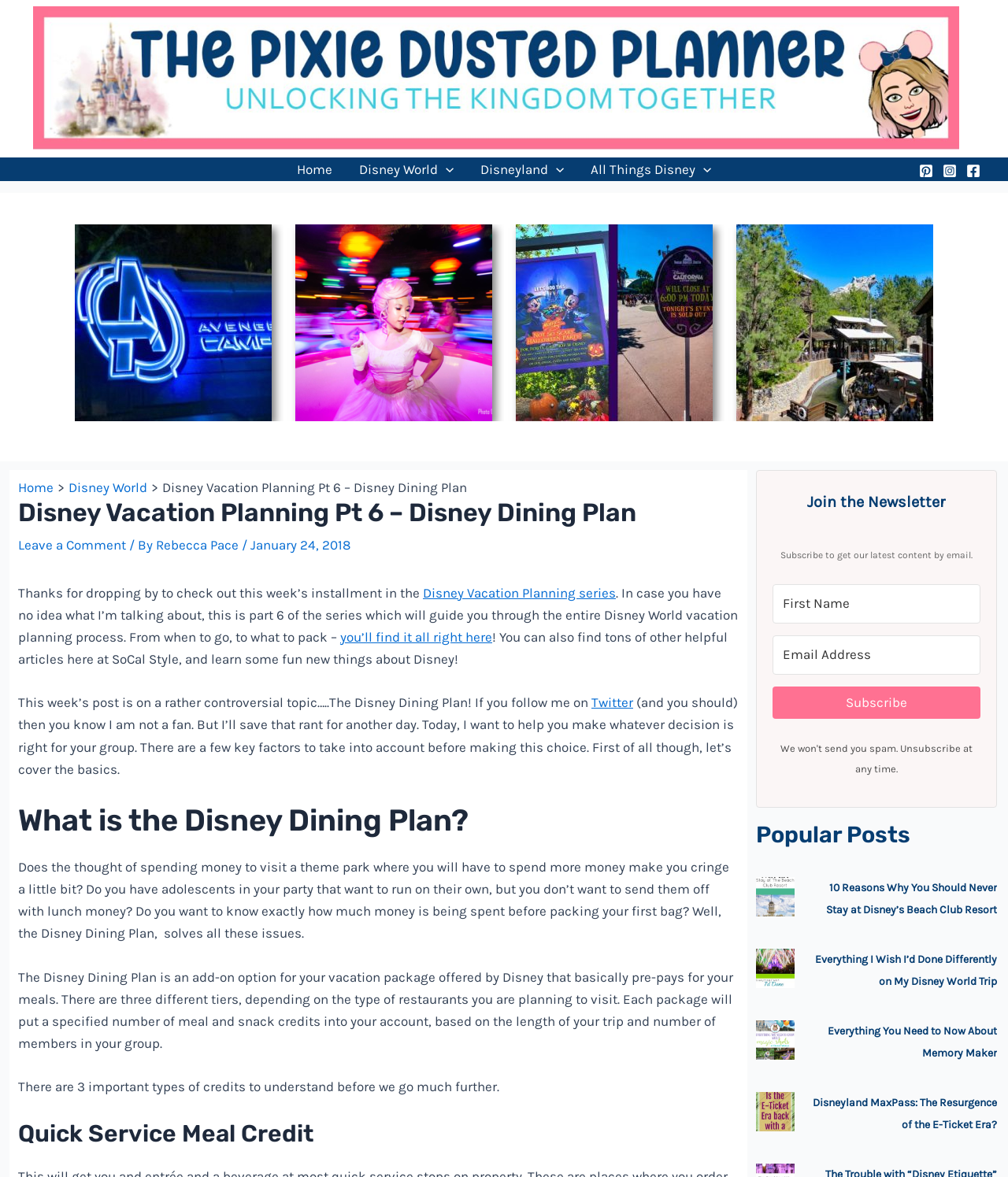Identify the bounding box coordinates for the UI element described as follows: "Placing Your First Order". Ensure the coordinates are four float numbers between 0 and 1, formatted as [left, top, right, bottom].

None